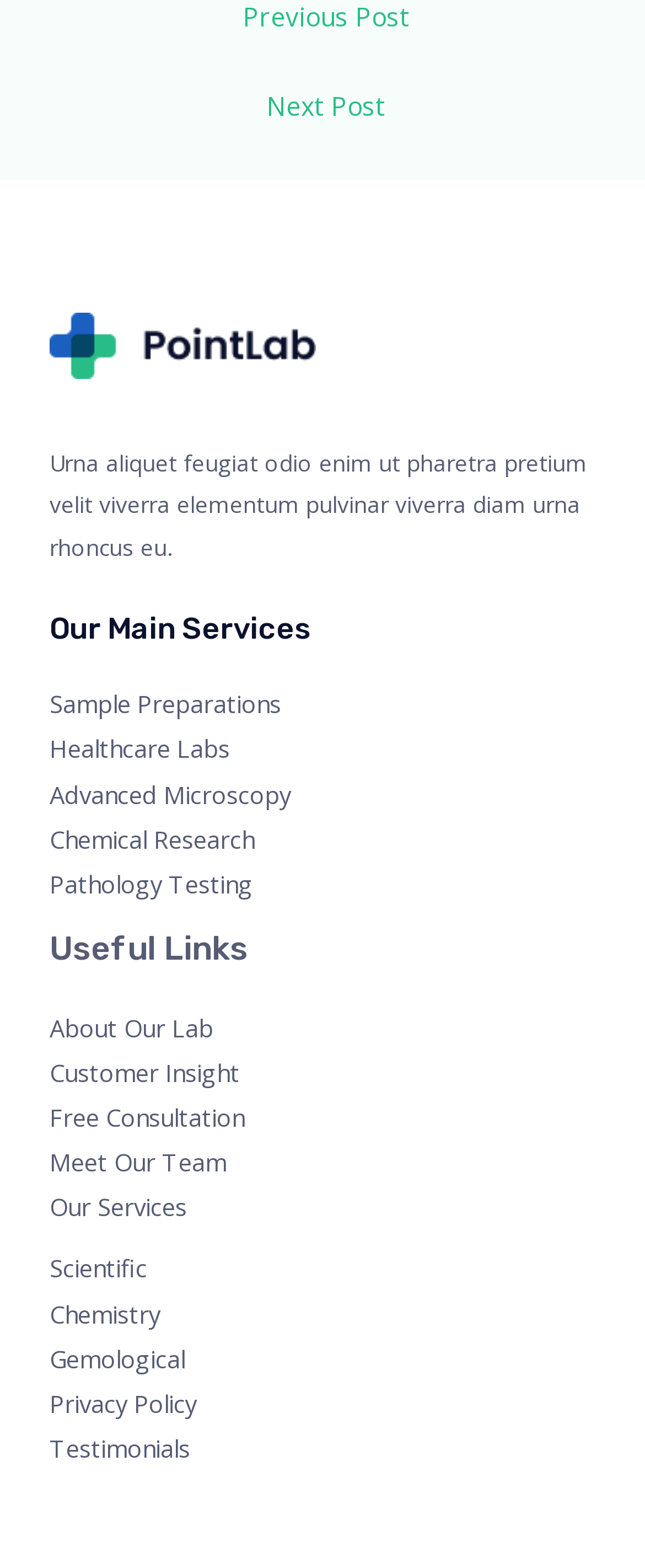Find the bounding box coordinates for the element that must be clicked to complete the instruction: "Go to Sample Preparations". The coordinates should be four float numbers between 0 and 1, indicated as [left, top, right, bottom].

[0.077, 0.438, 0.436, 0.459]